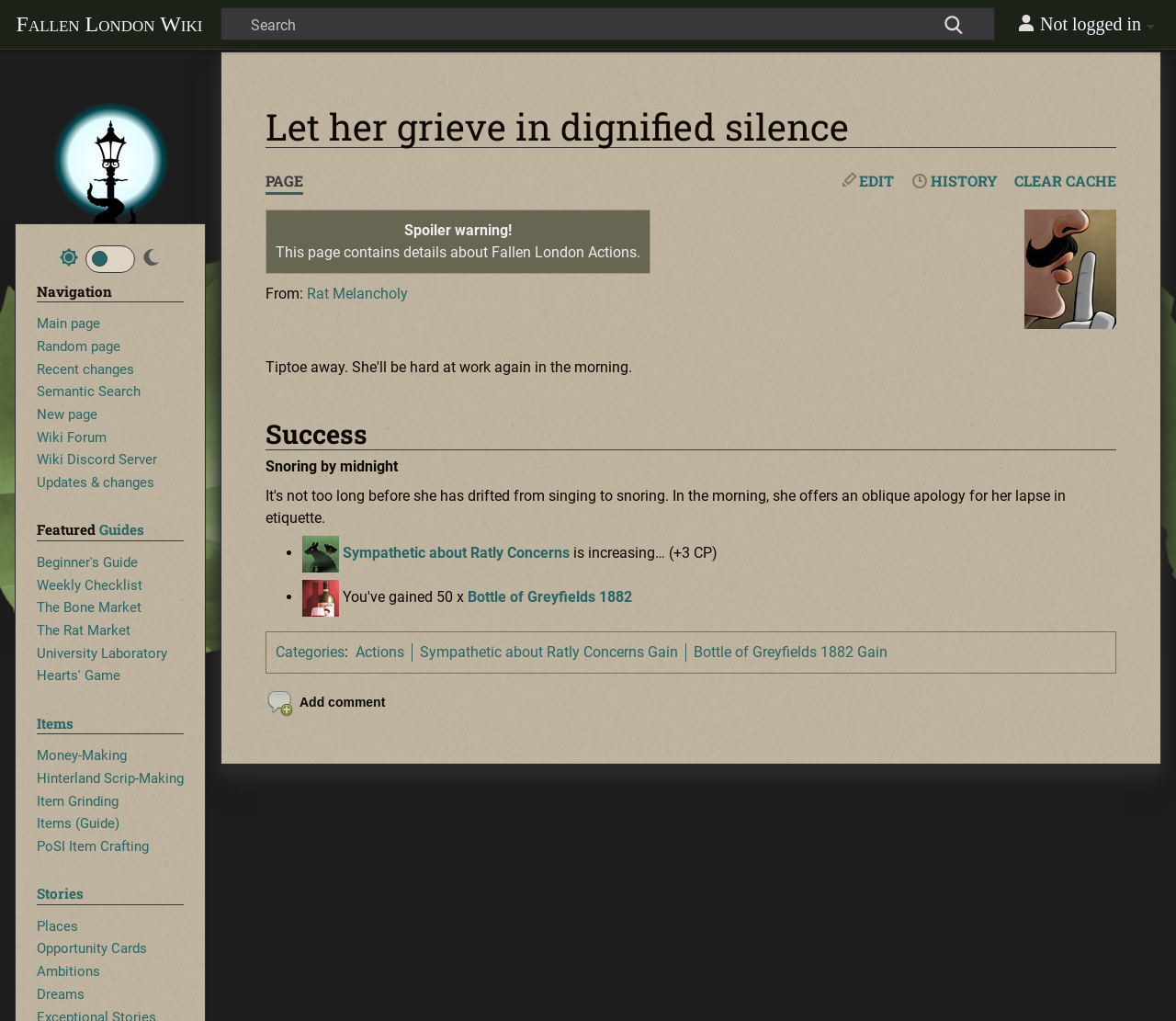Determine the bounding box for the UI element that matches this description: "title="Bottle of Greyfields 1882"".

[0.257, 0.576, 0.288, 0.593]